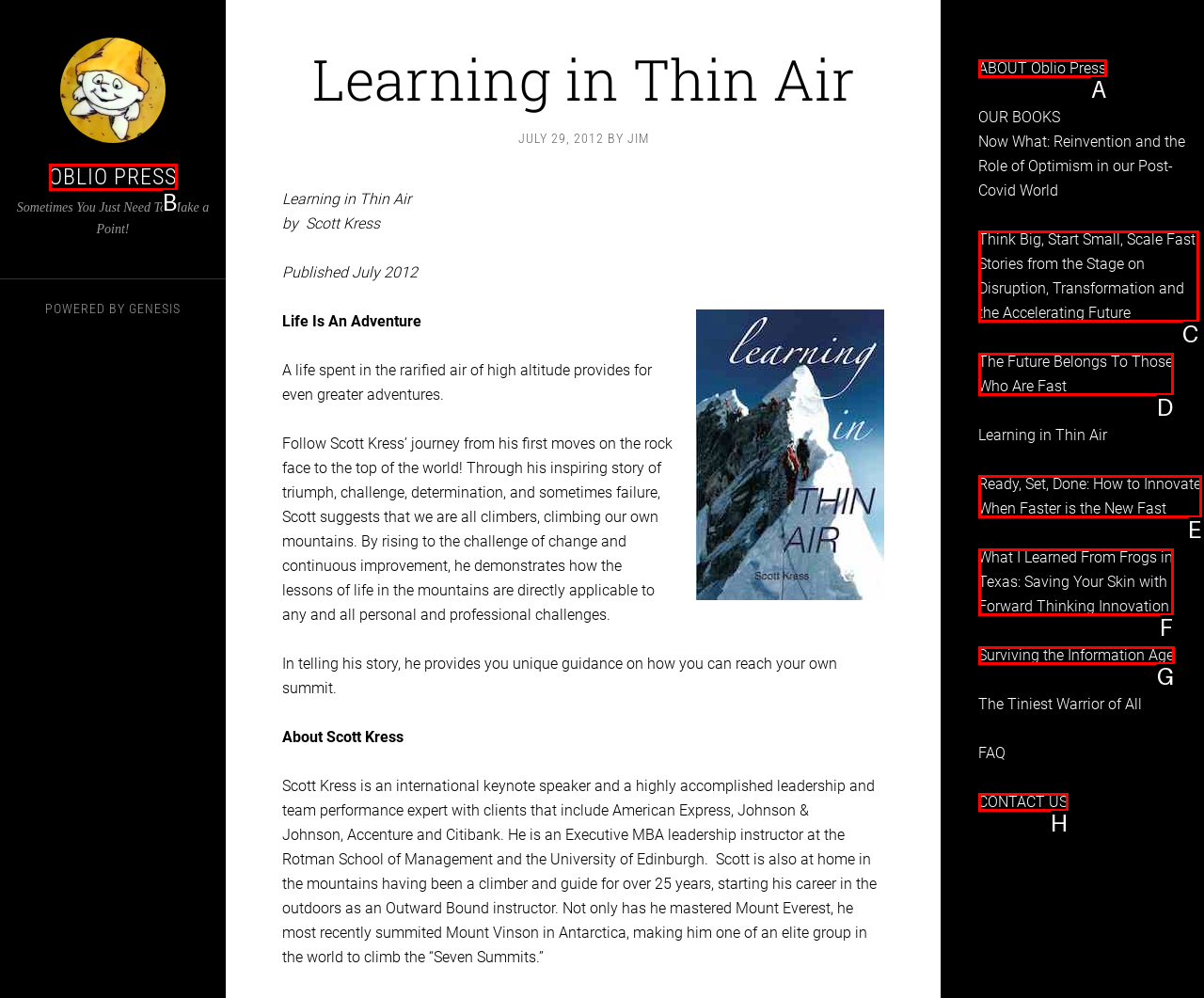Select the option that matches the description: Surviving the Information Age. Answer with the letter of the correct option directly.

G